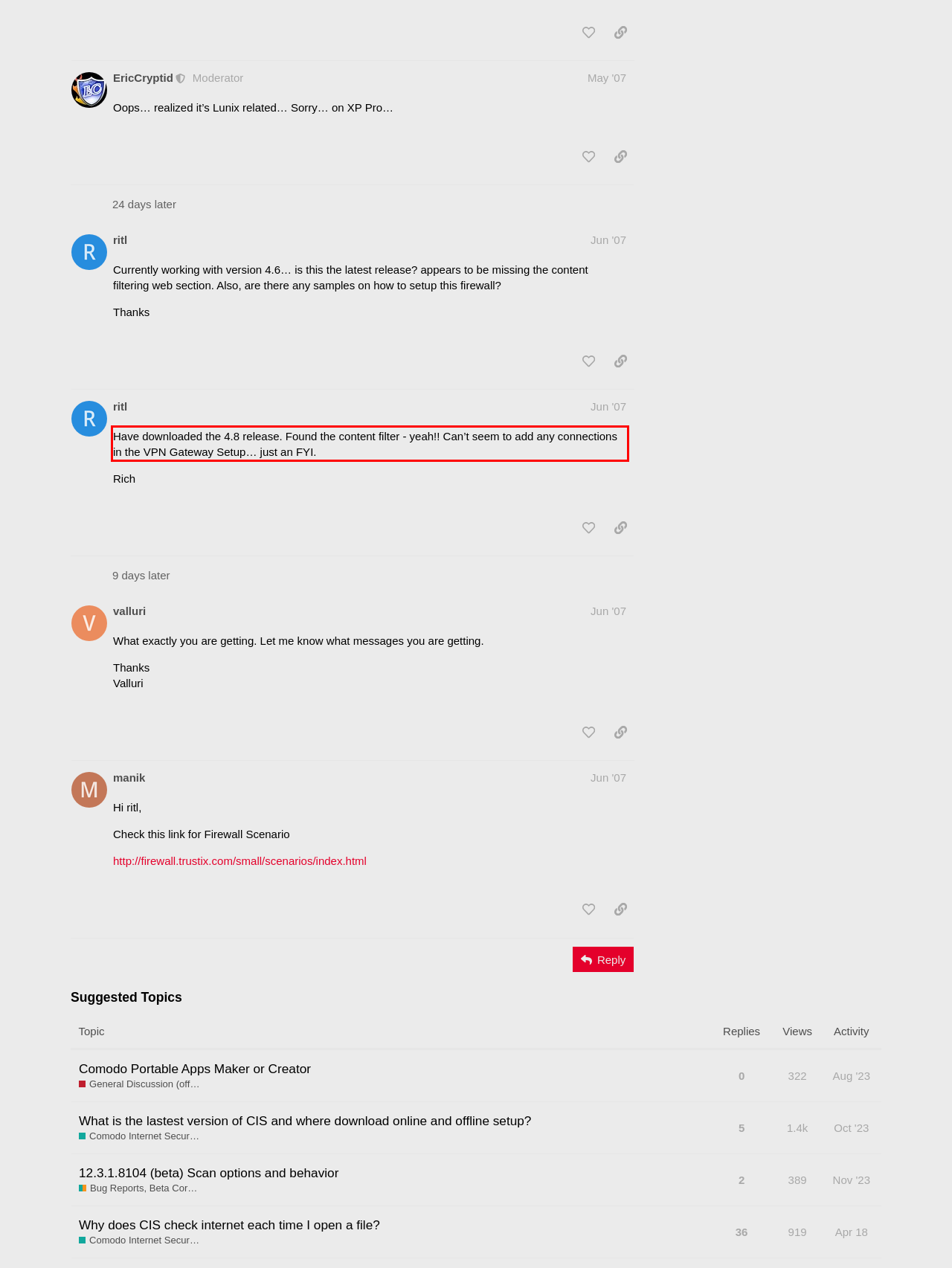Look at the screenshot of the webpage, locate the red rectangle bounding box, and generate the text content that it contains.

Have downloaded the 4.8 release. Found the content filter - yeah!! Can’t seem to add any connections in the VPN Gateway Setup… just an FYI.